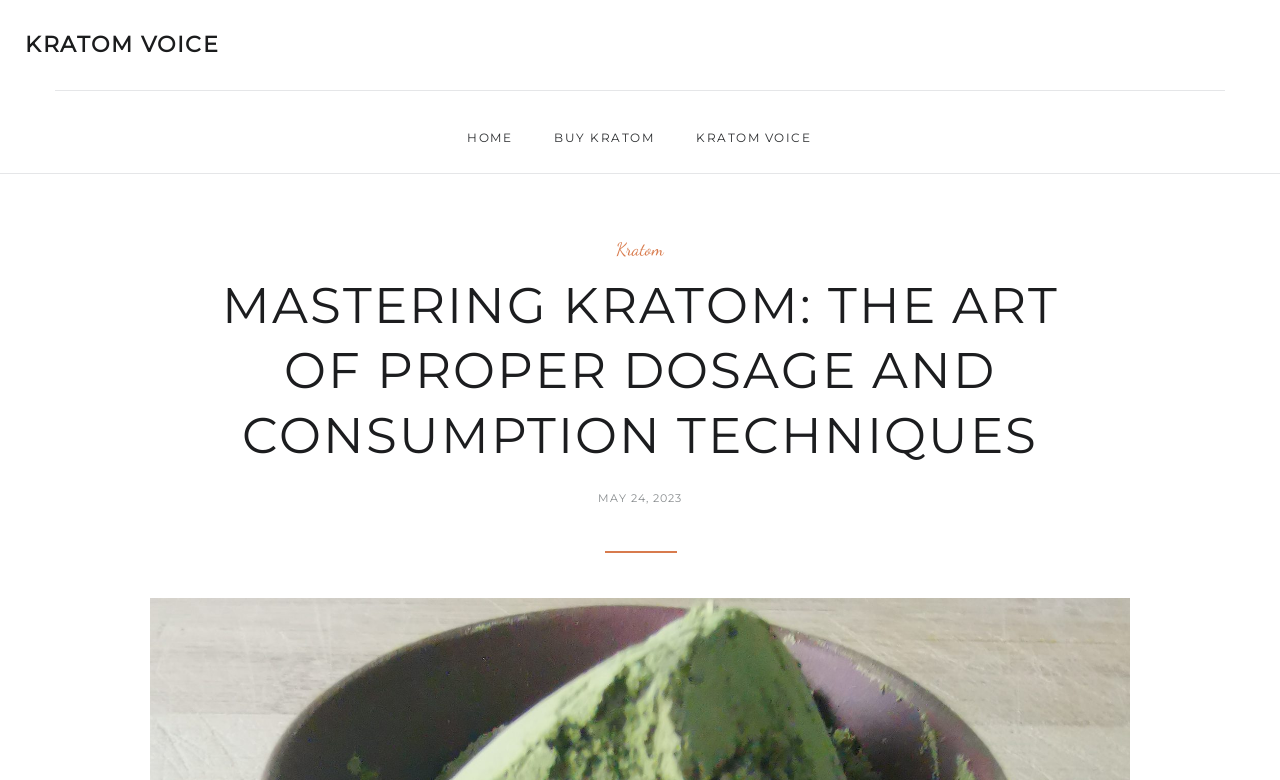Locate the UI element described by Kratom in the provided webpage screenshot. Return the bounding box coordinates in the format (top-left x, top-left y, bottom-right x, bottom-right y), ensuring all values are between 0 and 1.

[0.481, 0.306, 0.519, 0.334]